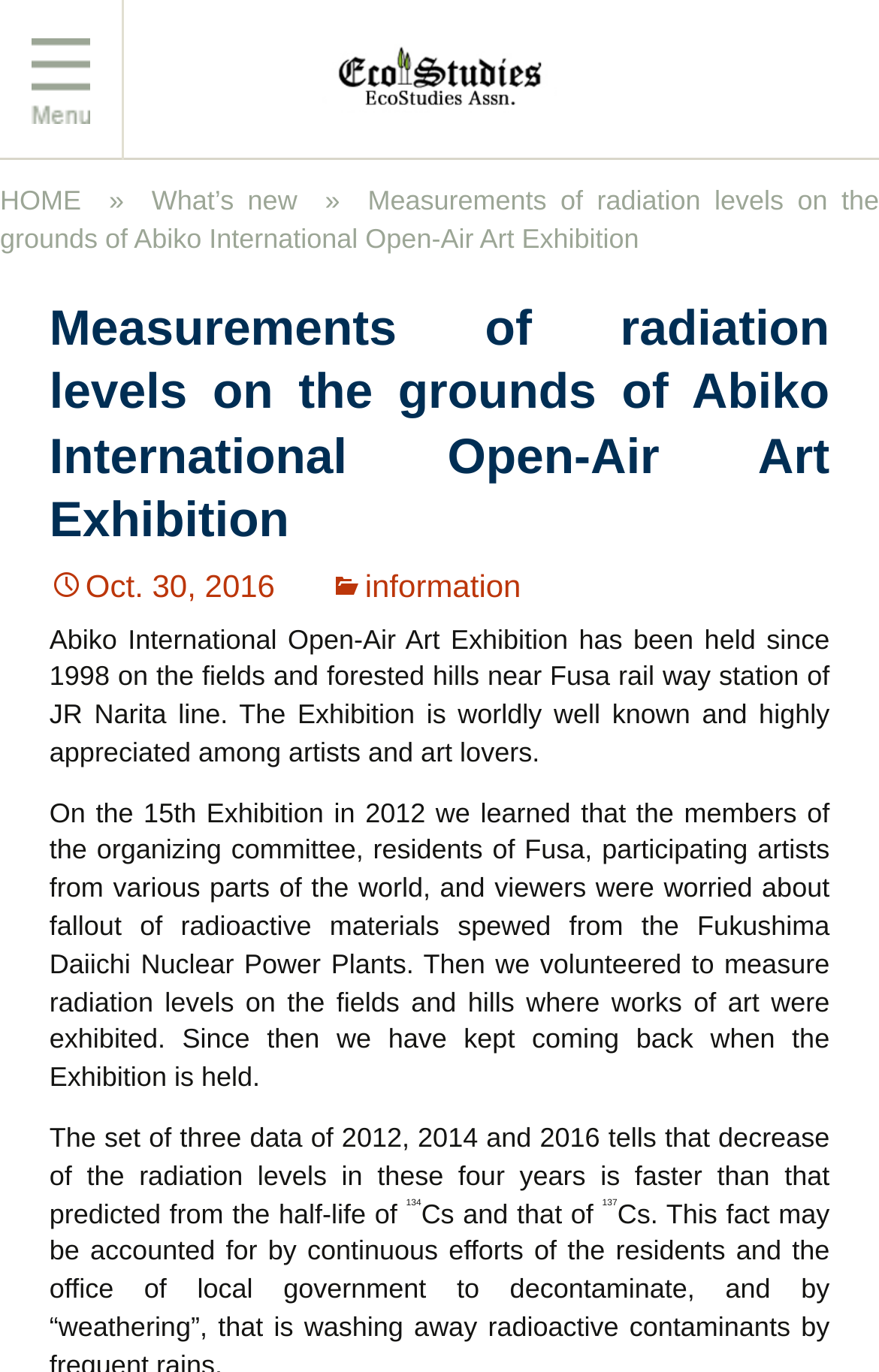Identify the bounding box for the UI element described as: "Oct. 30, 2016". Ensure the coordinates are four float numbers between 0 and 1, formatted as [left, top, right, bottom].

[0.056, 0.414, 0.313, 0.44]